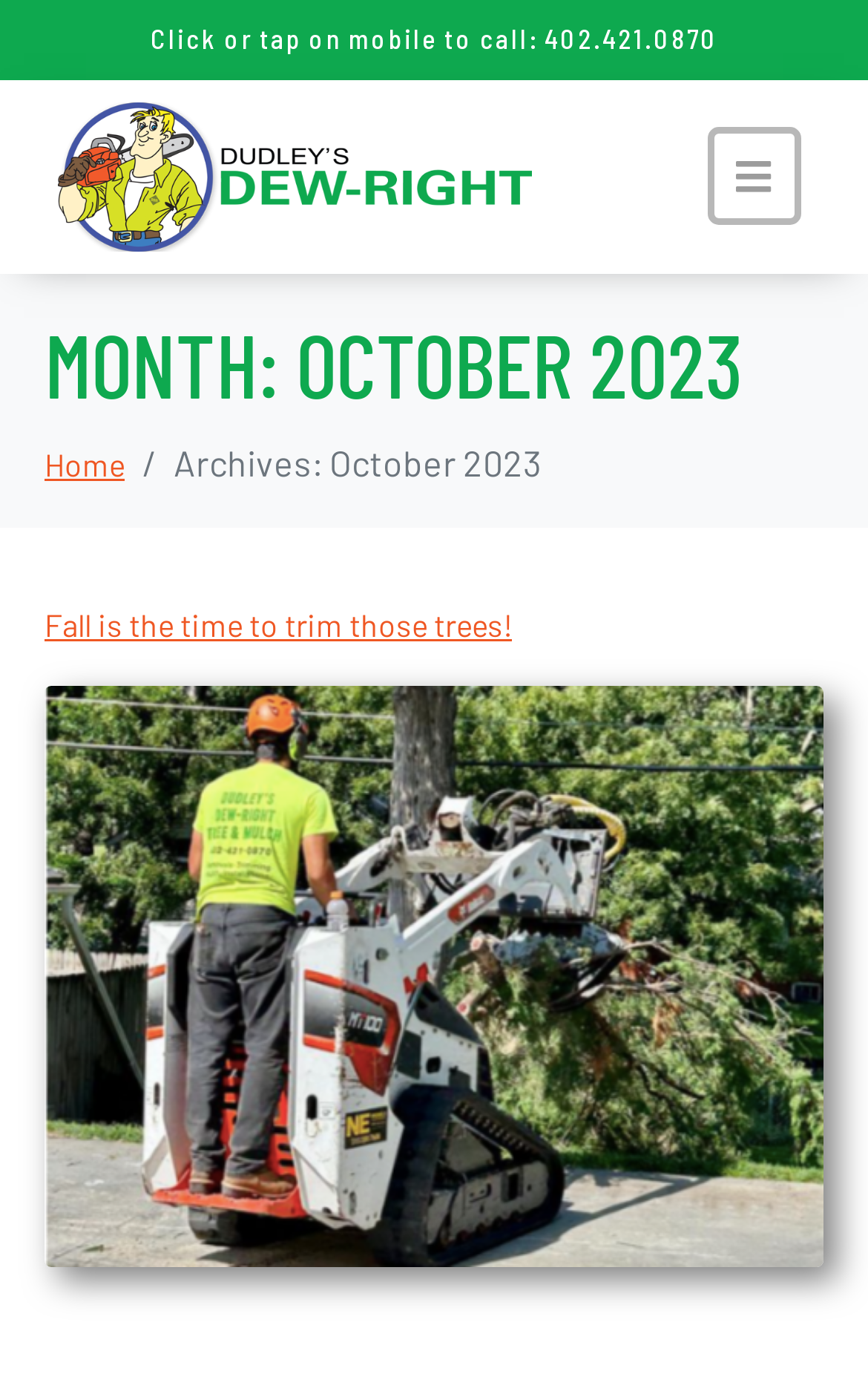Answer the following inquiry with a single word or phrase:
What is the title of the article?

Fall is the time to trim those trees!